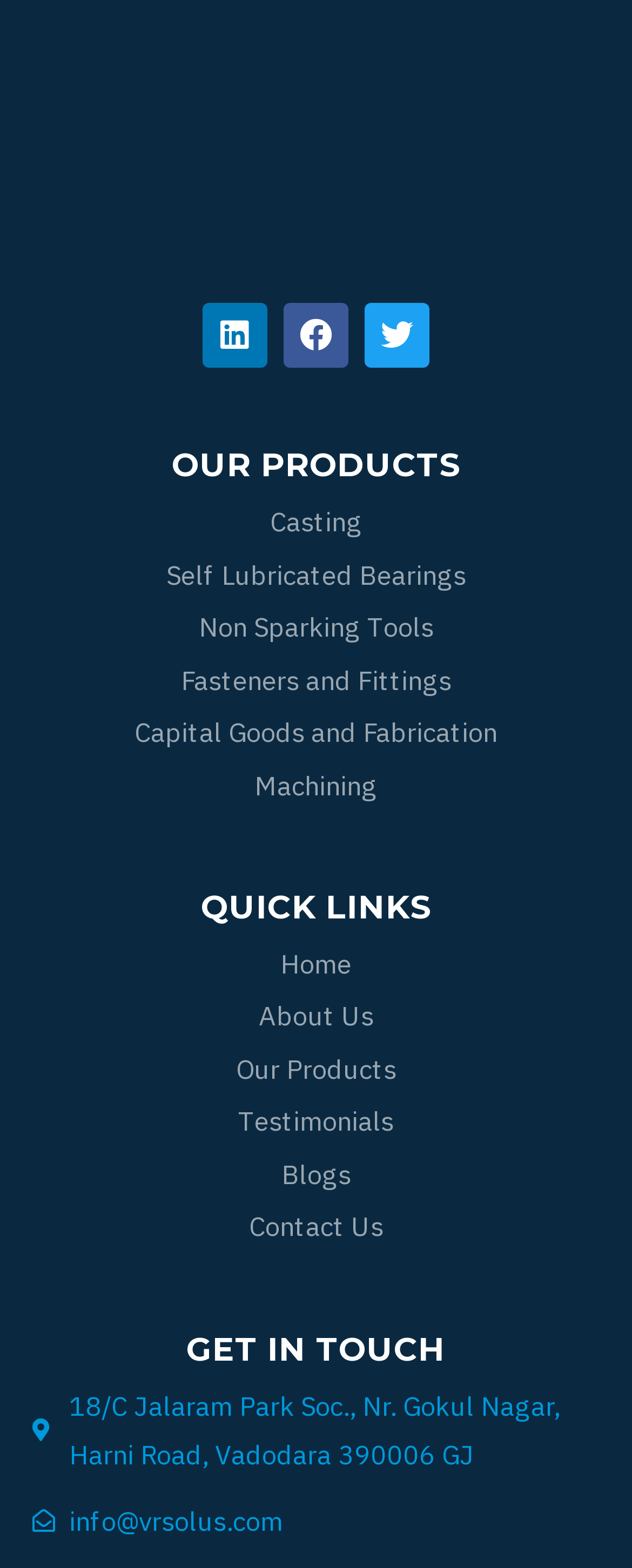Please specify the bounding box coordinates in the format (top-left x, top-left y, bottom-right x, bottom-right y), with all values as floating point numbers between 0 and 1. Identify the bounding box of the UI element described by: Non Sparking Tools

[0.051, 0.384, 0.949, 0.416]